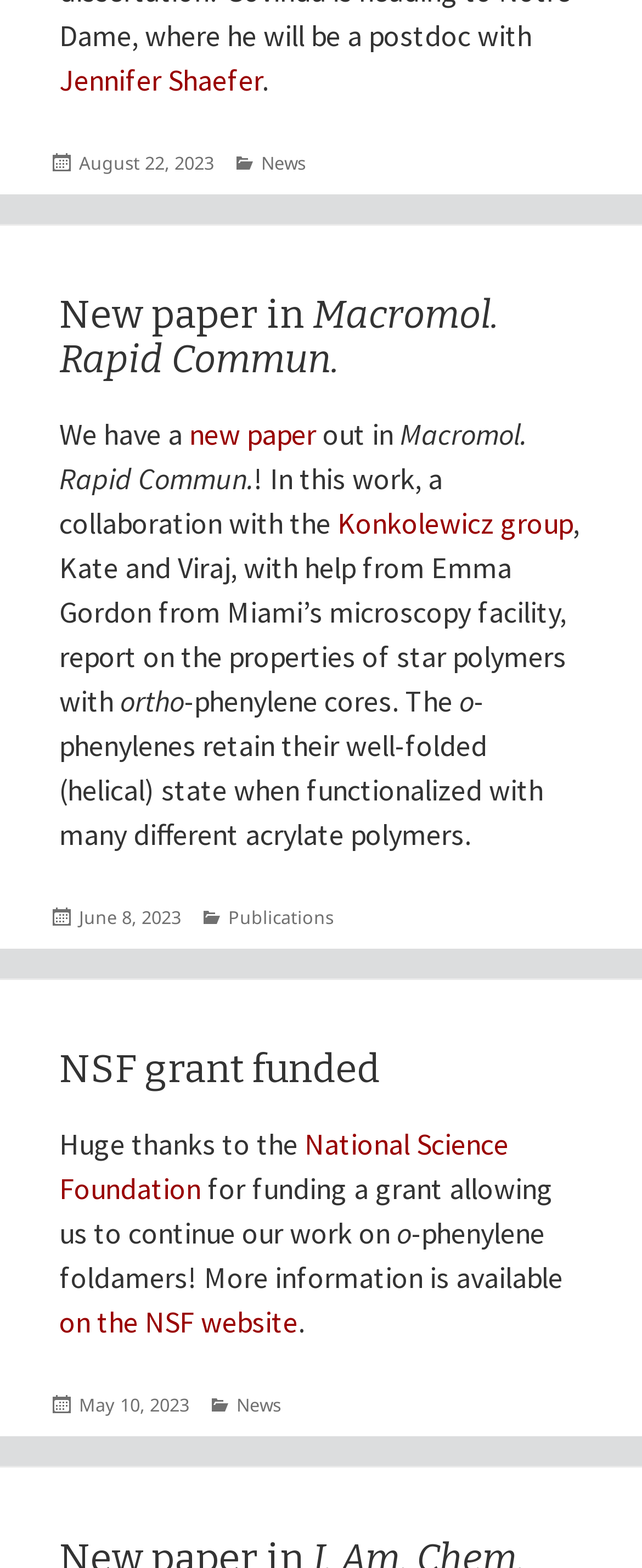Please find the bounding box for the UI element described by: "Family Room".

None